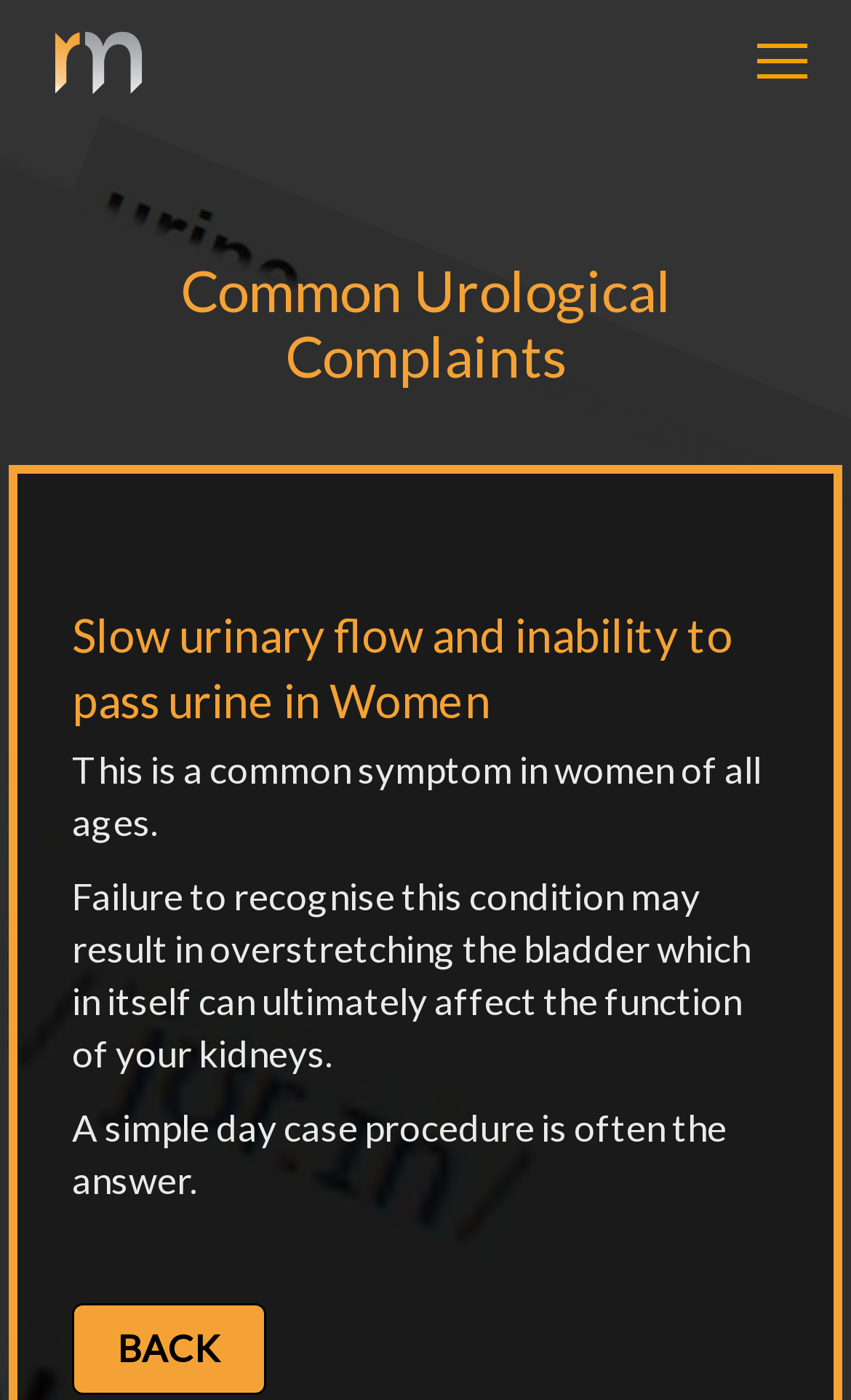Determine the bounding box for the UI element that matches this description: "BACK".

[0.085, 0.931, 0.313, 0.997]